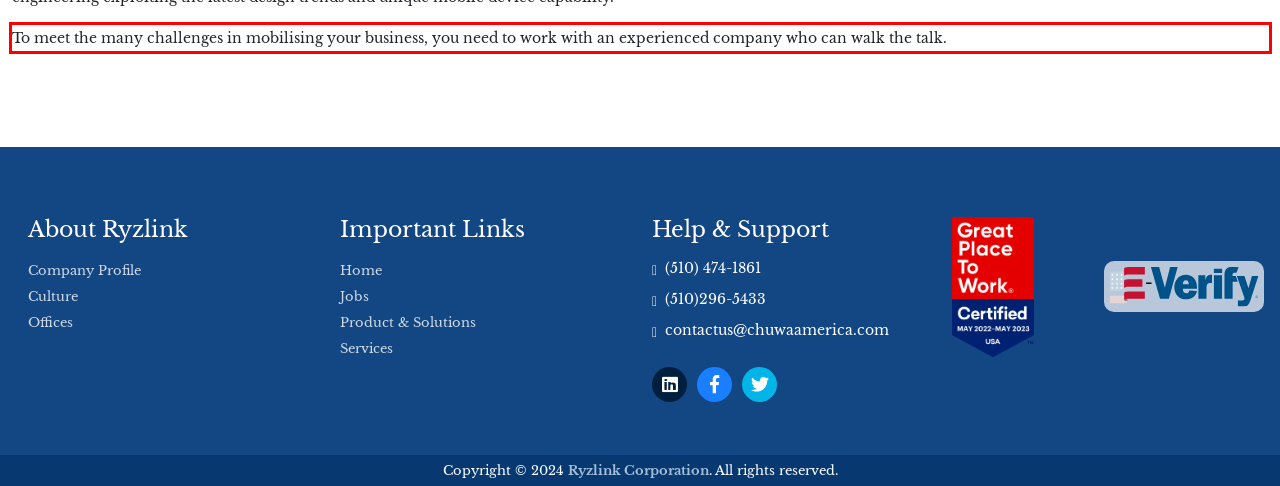Given a webpage screenshot, identify the text inside the red bounding box using OCR and extract it.

To meet the many challenges in mobilising your business, you need to work with an experienced company who can walk the talk.